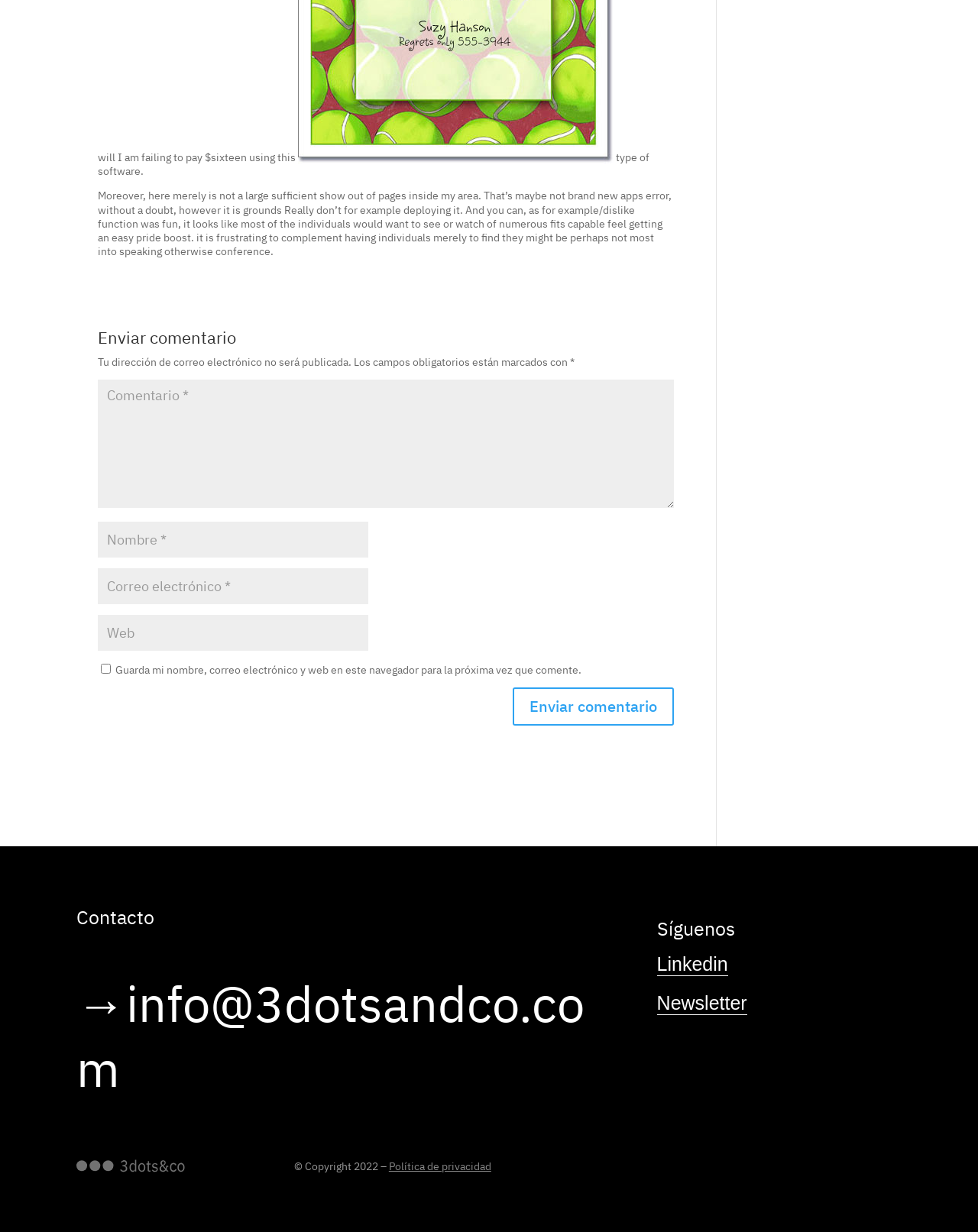What is the copyright year?
Please give a detailed and elaborate answer to the question based on the image.

The copyright year is mentioned at the bottom of the webpage, which indicates that the website's content is copyrighted from 2022 onwards.